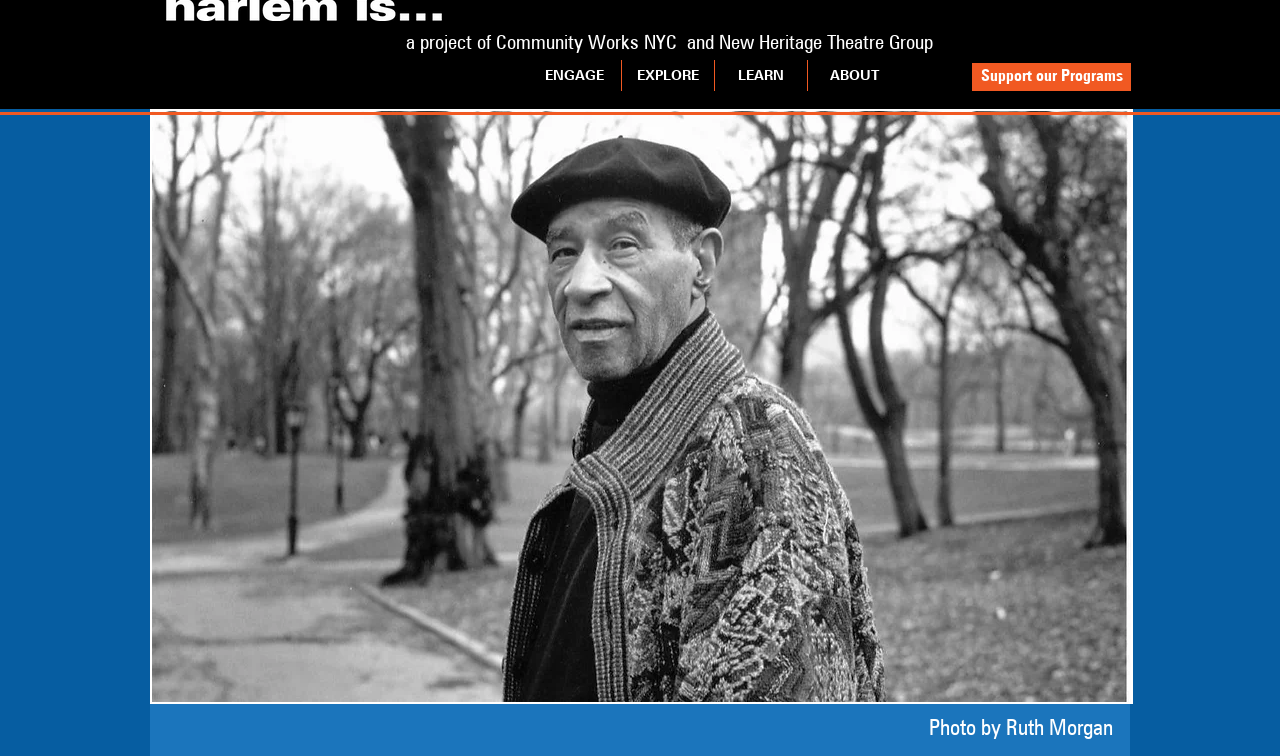What is the name of the project?
Look at the screenshot and respond with a single word or phrase.

MAX ROACH